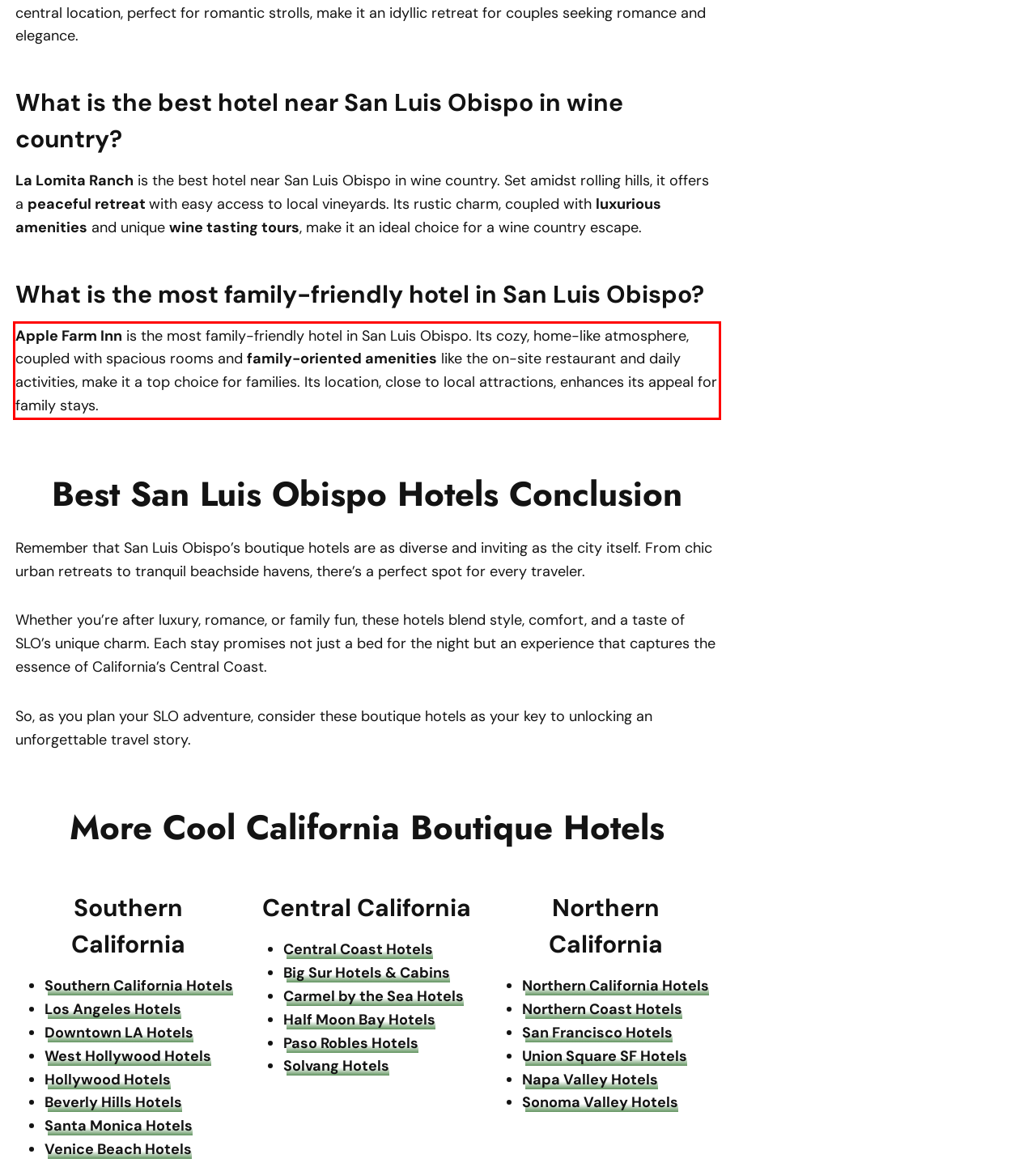Please use OCR to extract the text content from the red bounding box in the provided webpage screenshot.

Apple Farm Inn is the most family-friendly hotel in San Luis Obispo. Its cozy, home-like atmosphere, coupled with spacious rooms and family-oriented amenities like the on-site restaurant and daily activities, make it a top choice for families. Its location, close to local attractions, enhances its appeal for family stays.